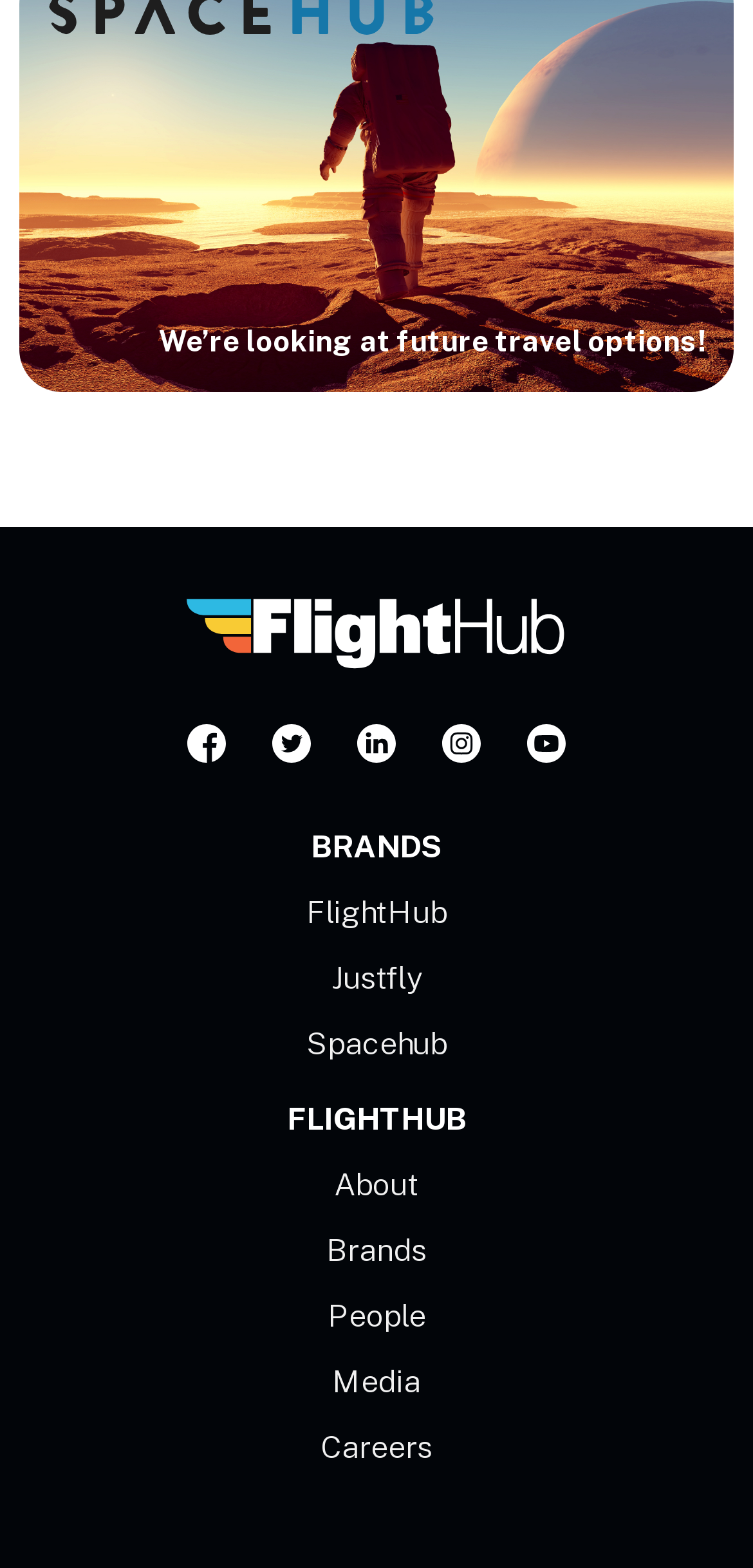Answer the question briefly using a single word or phrase: 
How many links are there in the webpage?

14